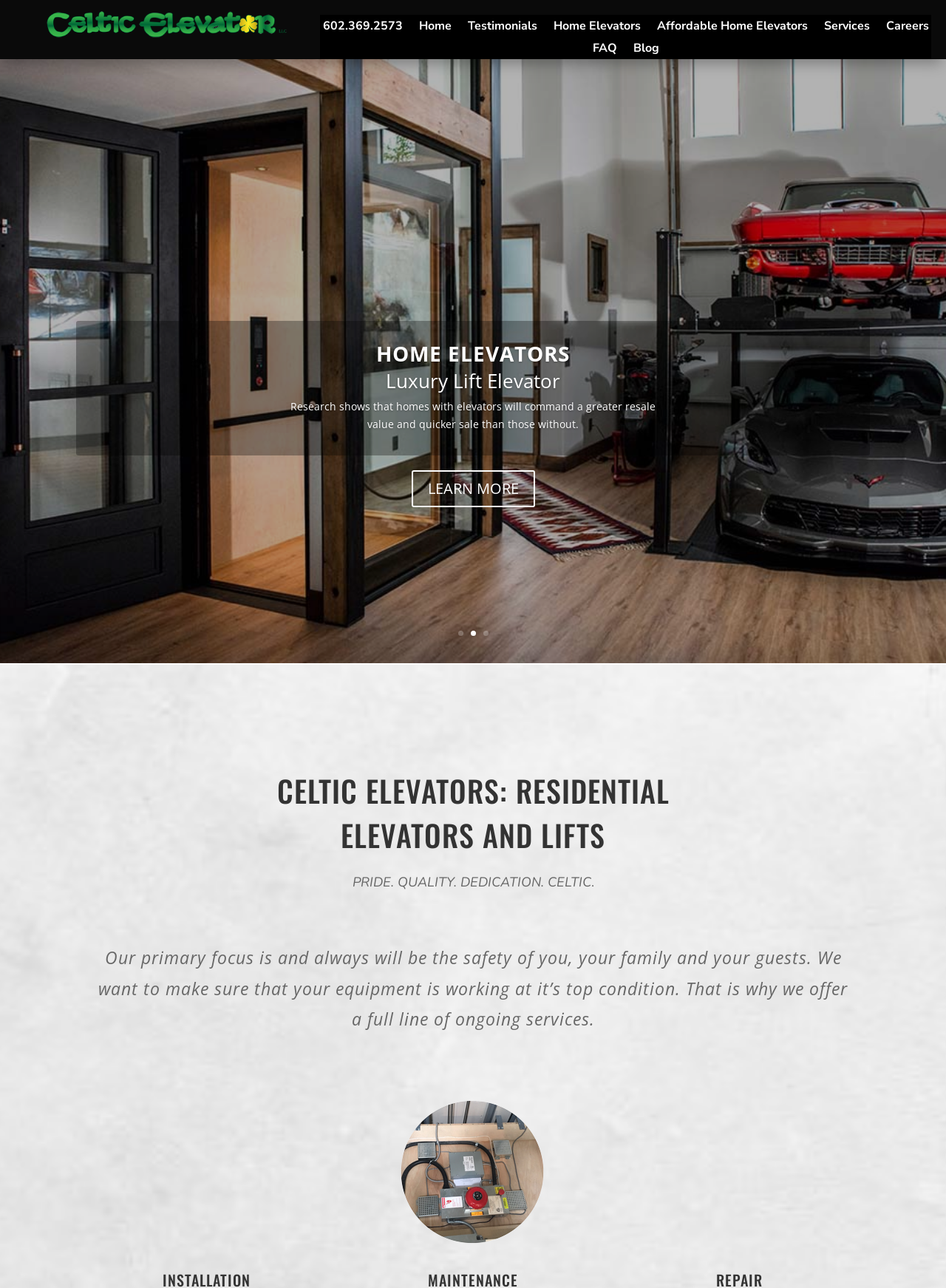What is the benefit of having a home elevator?
Answer the question with a detailed and thorough explanation.

The webpage states that 'homes with elevators will command a greater resale value and quicker sale than those without', implying that having a home elevator increases the resale value of a house.